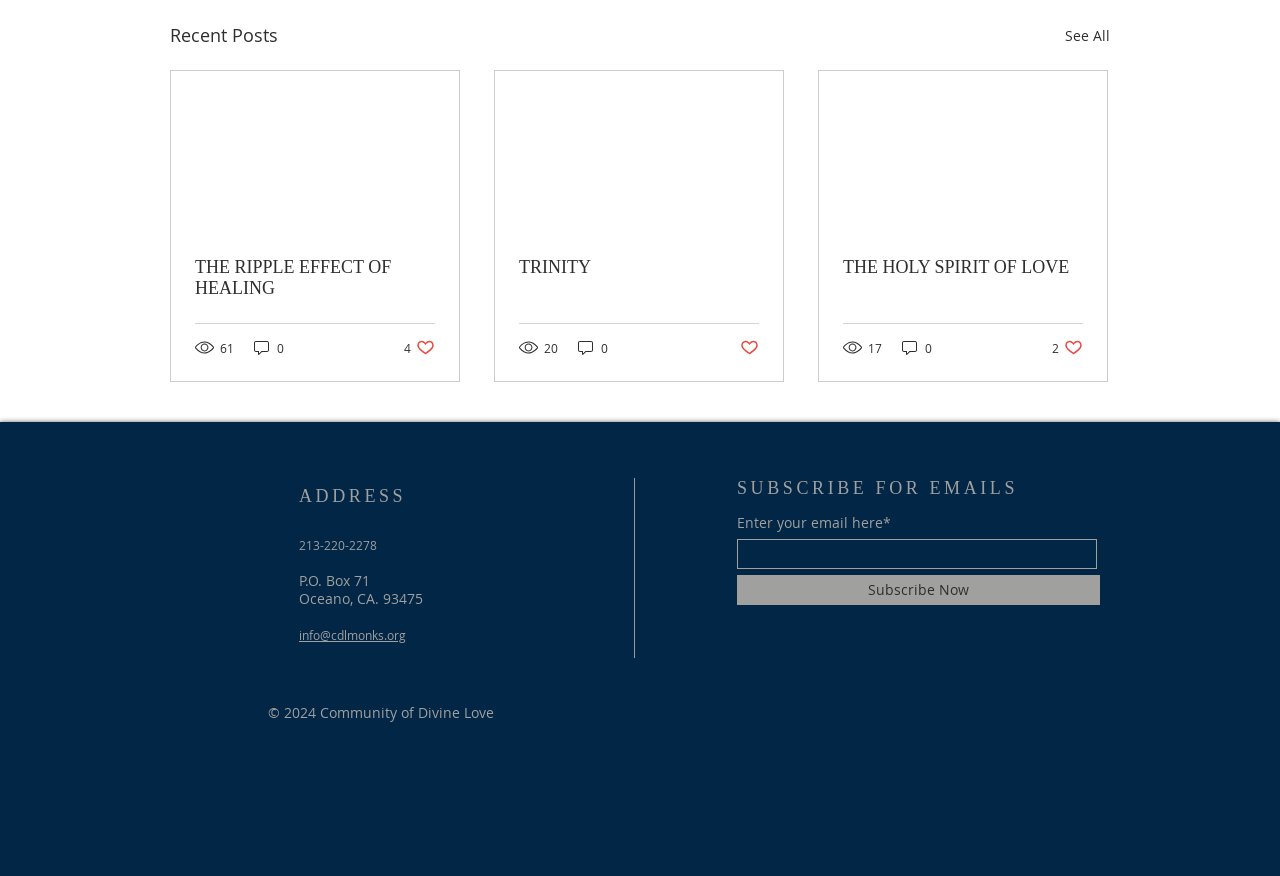Find and indicate the bounding box coordinates of the region you should select to follow the given instruction: "Read the article 'THE RIPPLE EFFECT OF HEALING'".

[0.152, 0.293, 0.34, 0.341]